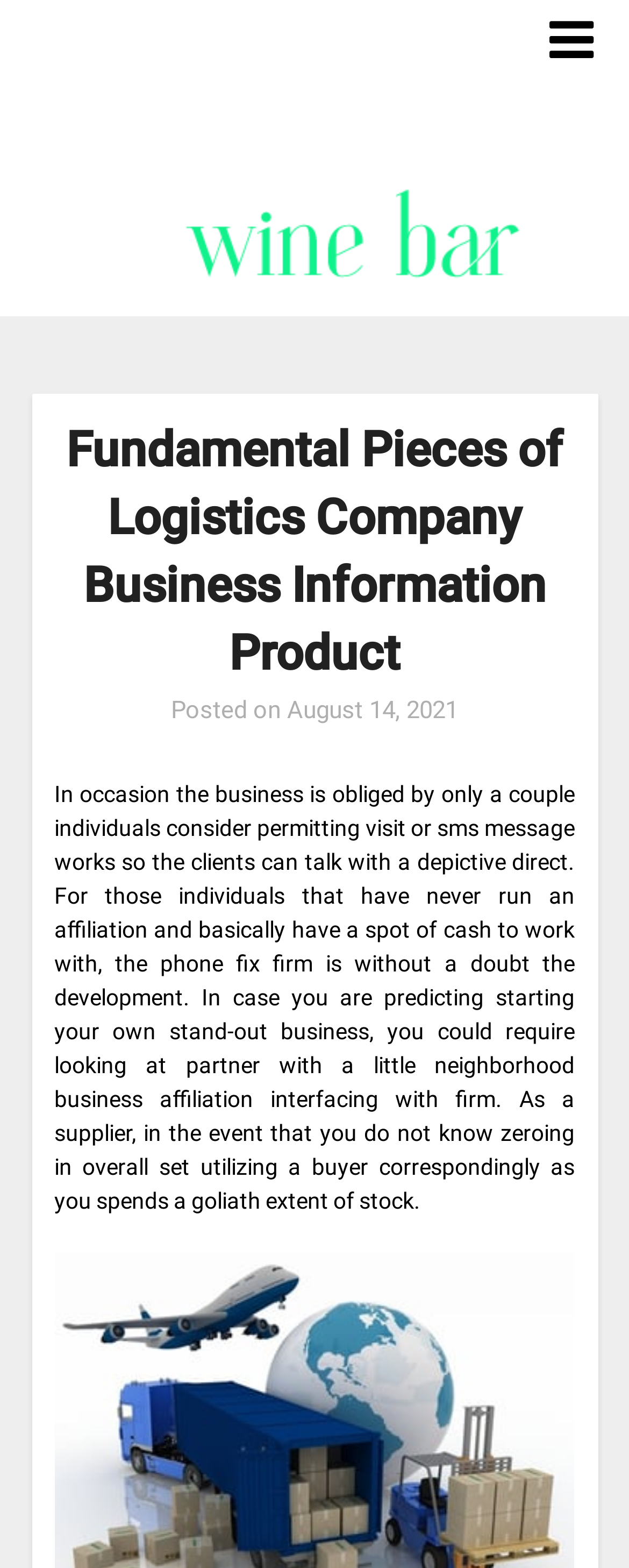Locate the bounding box of the UI element defined by this description: "alt="Saltcreekwinebar"". The coordinates should be given as four float numbers between 0 and 1, formatted as [left, top, right, bottom].

[0.05, 0.058, 0.95, 0.201]